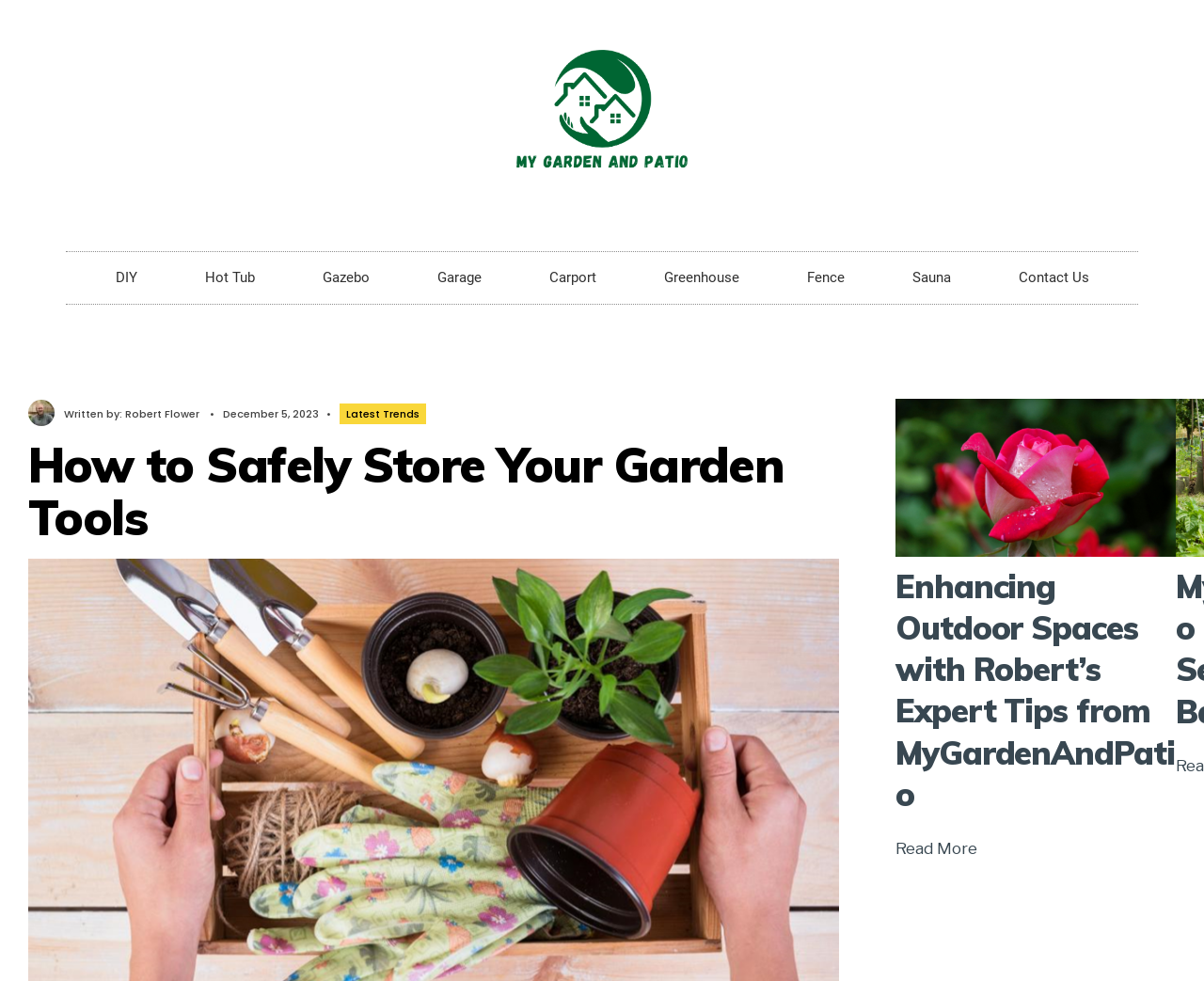Please mark the clickable region by giving the bounding box coordinates needed to complete this instruction: "read the latest trends".

[0.282, 0.411, 0.354, 0.432]